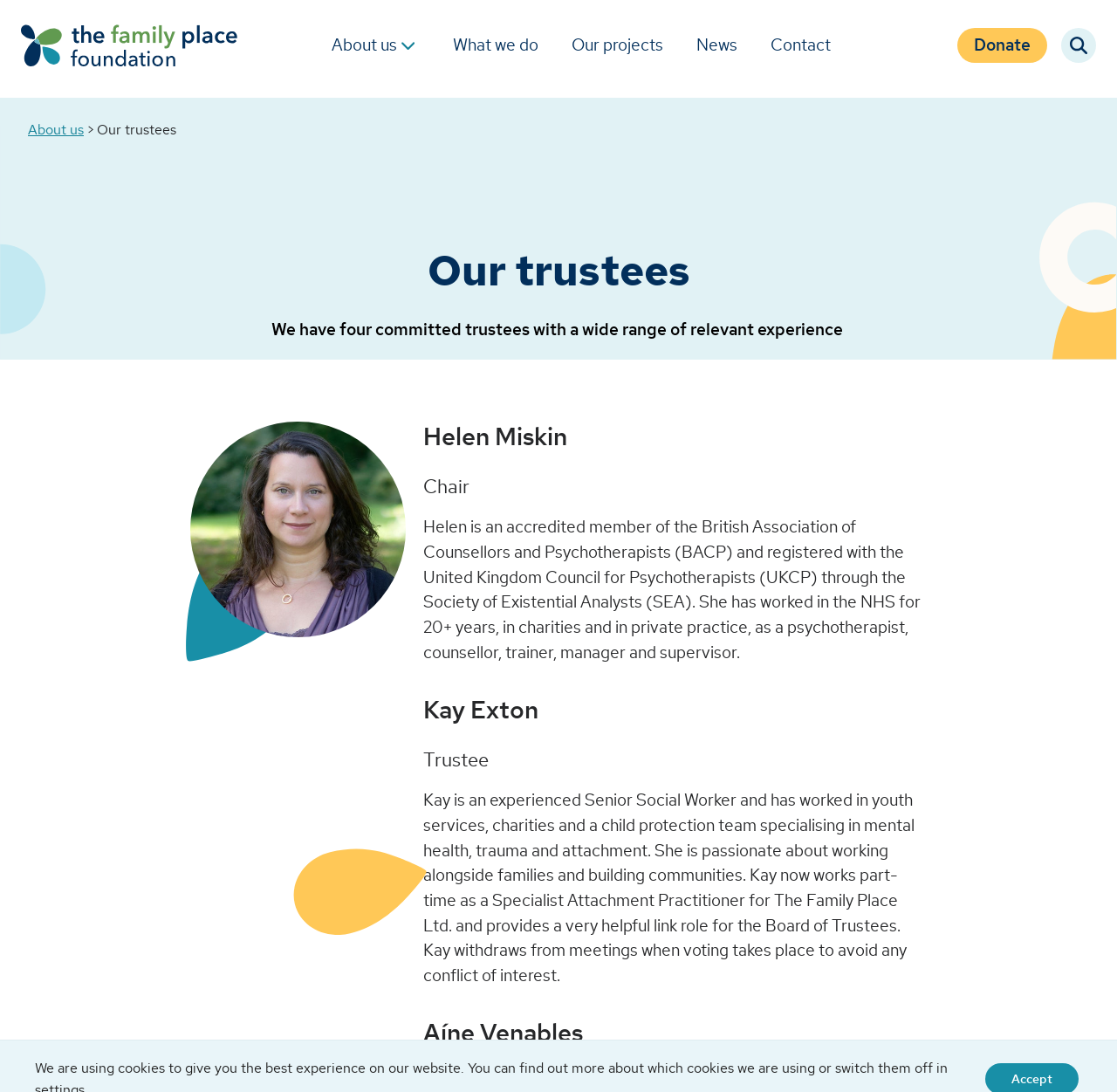Refer to the screenshot and give an in-depth answer to this question: How many years of experience does Helen Miskin have in the NHS?

I found the answer by reading the text about Helen Miskin, which states that she has worked in the NHS for 20+ years.